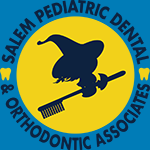What is the witch holding in the logo?
Based on the visual, give a brief answer using one word or a short phrase.

Toothbrush